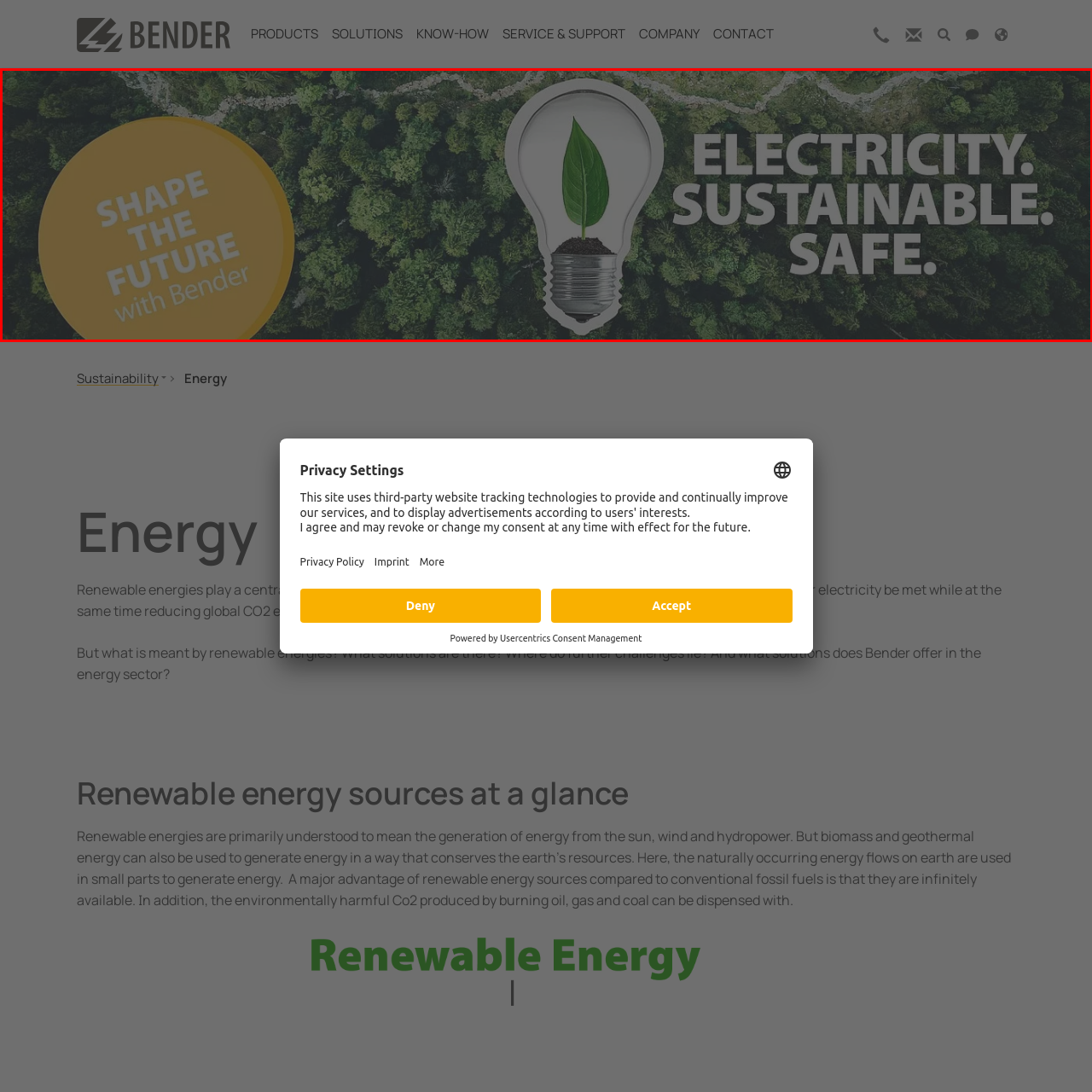Provide a comprehensive description of the image contained within the red rectangle.

The image features a visually striking design promoting sustainability in energy. In the foreground, a large lightbulb symbol creatively incorporates a green leaf, representing eco-friendly energy solutions and innovation. The bulb is artistically designed to suggest both illumination and the nurturing aspect of nature, with soil visible at its base.

Overlaying this imagery is a prominent text that boldly states: "ELECTRICITY. SUSTAINABLE. SAFE." This tagline emphasizes the commitment to providing clean and safe energy solutions. To the left, a circular logo invites viewers to "SHAPE THE FUTURE with Bender," suggesting a proactive approach towards sustainable practices.

Backgrounded by a lush, green forest, this image elegantly conveys a message about the harmony between energy production and environmental stewardship, highlighting the essential role of renewable sources in modern energy strategies.